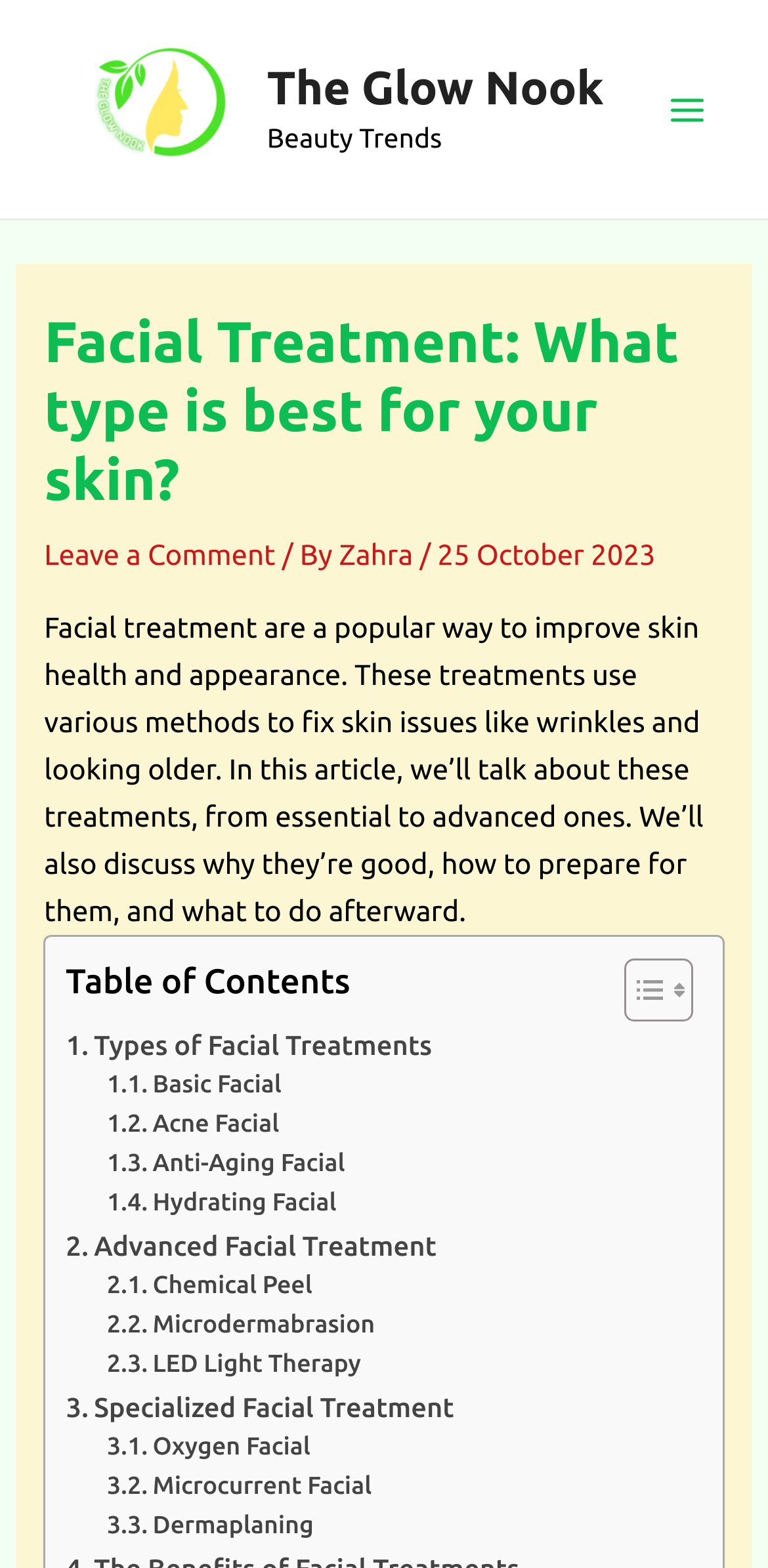Identify the bounding box coordinates for the element you need to click to achieve the following task: "Toggle the table of content". Provide the bounding box coordinates as four float numbers between 0 and 1, in the form [left, top, right, bottom].

[0.773, 0.61, 0.889, 0.653]